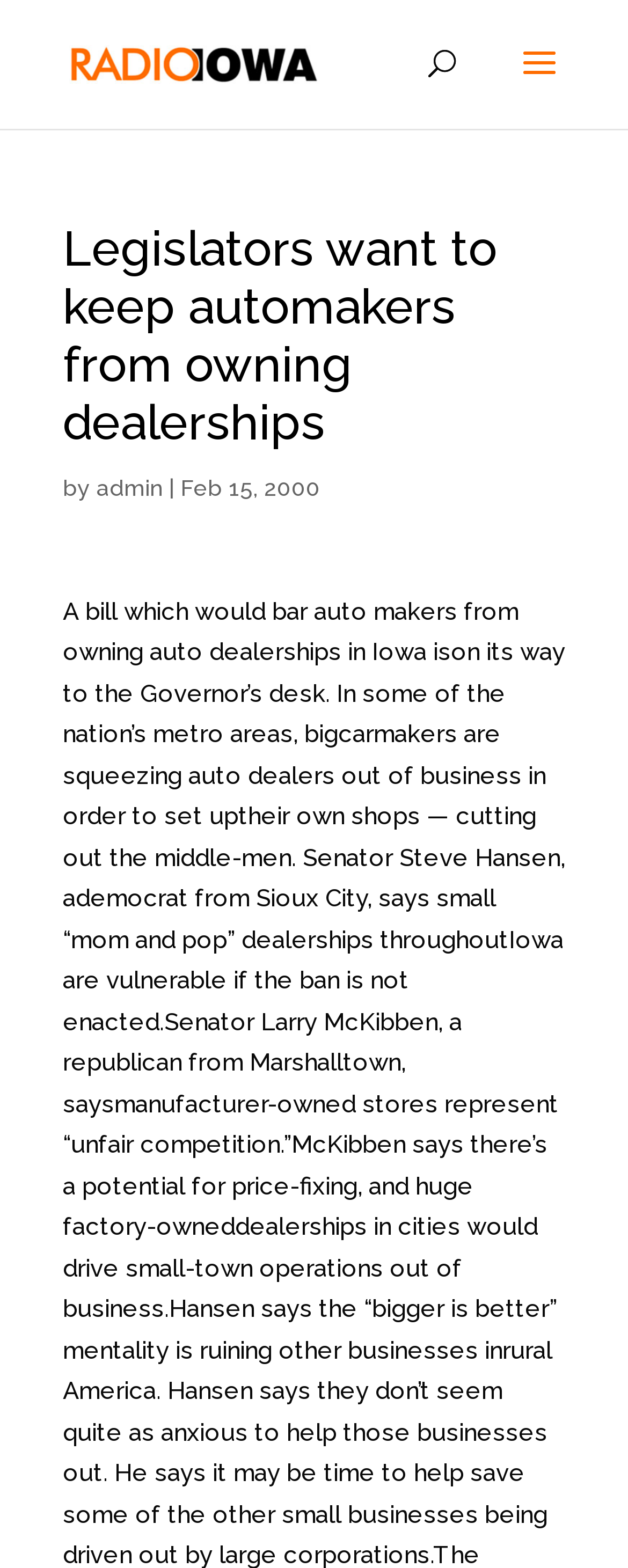When was the article published?
Please use the image to provide a one-word or short phrase answer.

Feb 15, 2000